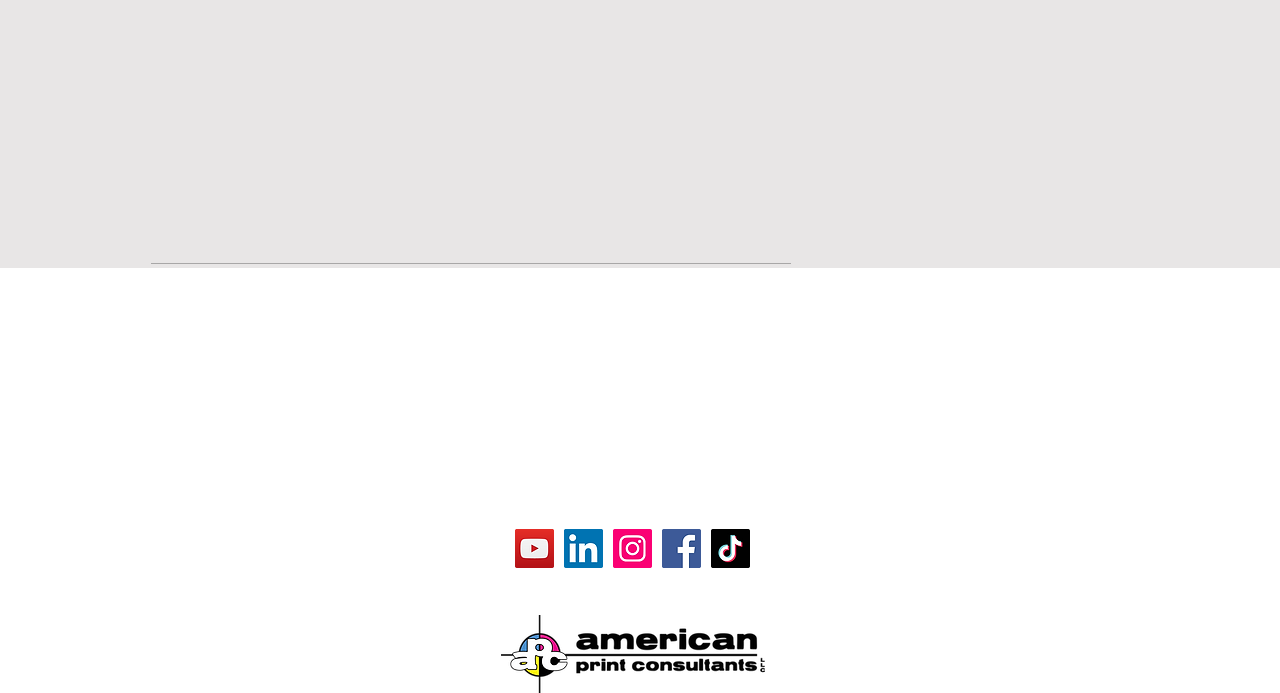What is the social media platform next to Facebook?
Using the visual information from the image, give a one-word or short-phrase answer.

TikTok